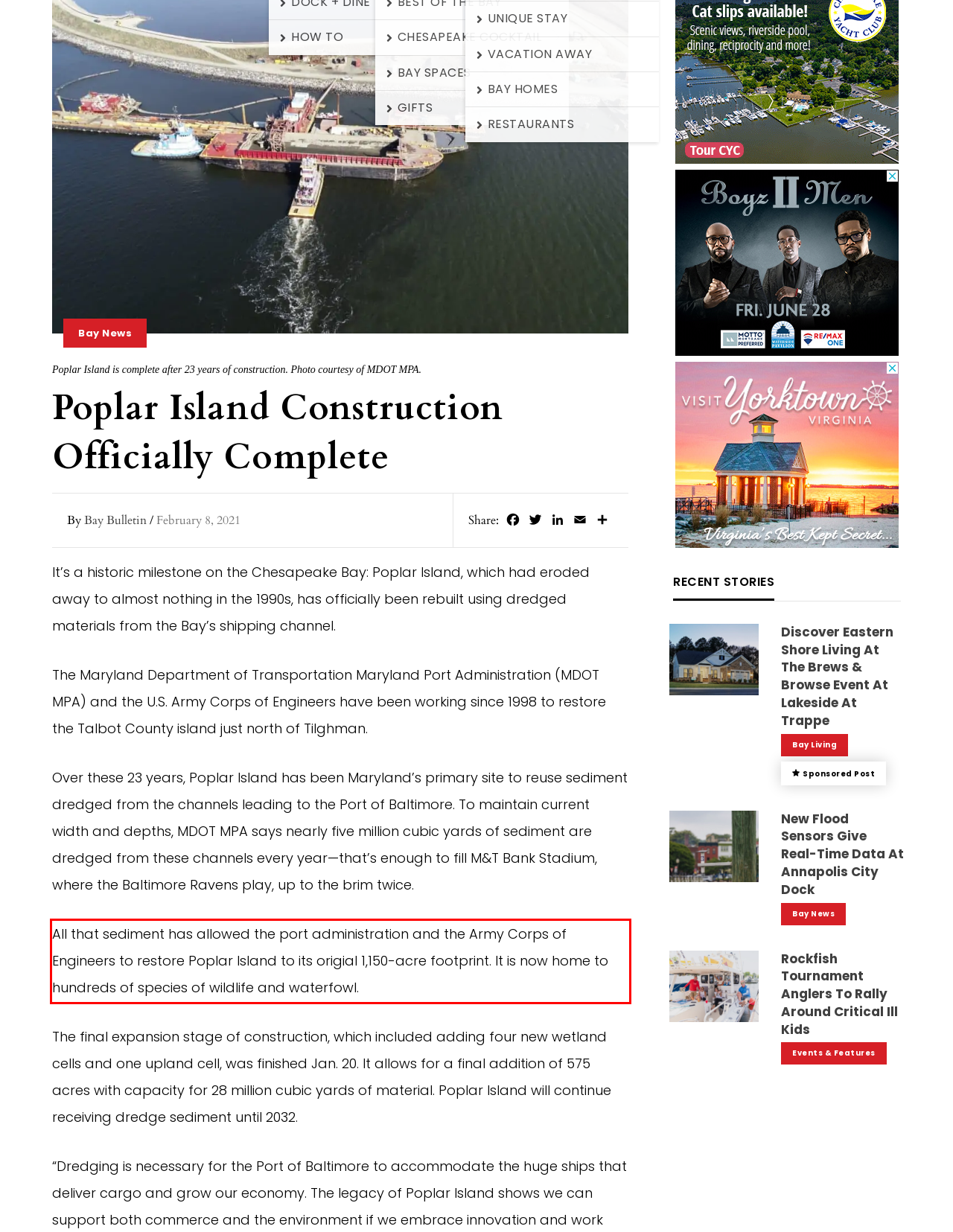Look at the webpage screenshot and recognize the text inside the red bounding box.

All that sediment has allowed the port administration and the Army Corps of Engineers to restore Poplar Island to its origial 1,150-acre footprint. It is now home to hundreds of species of wildlife and waterfowl.